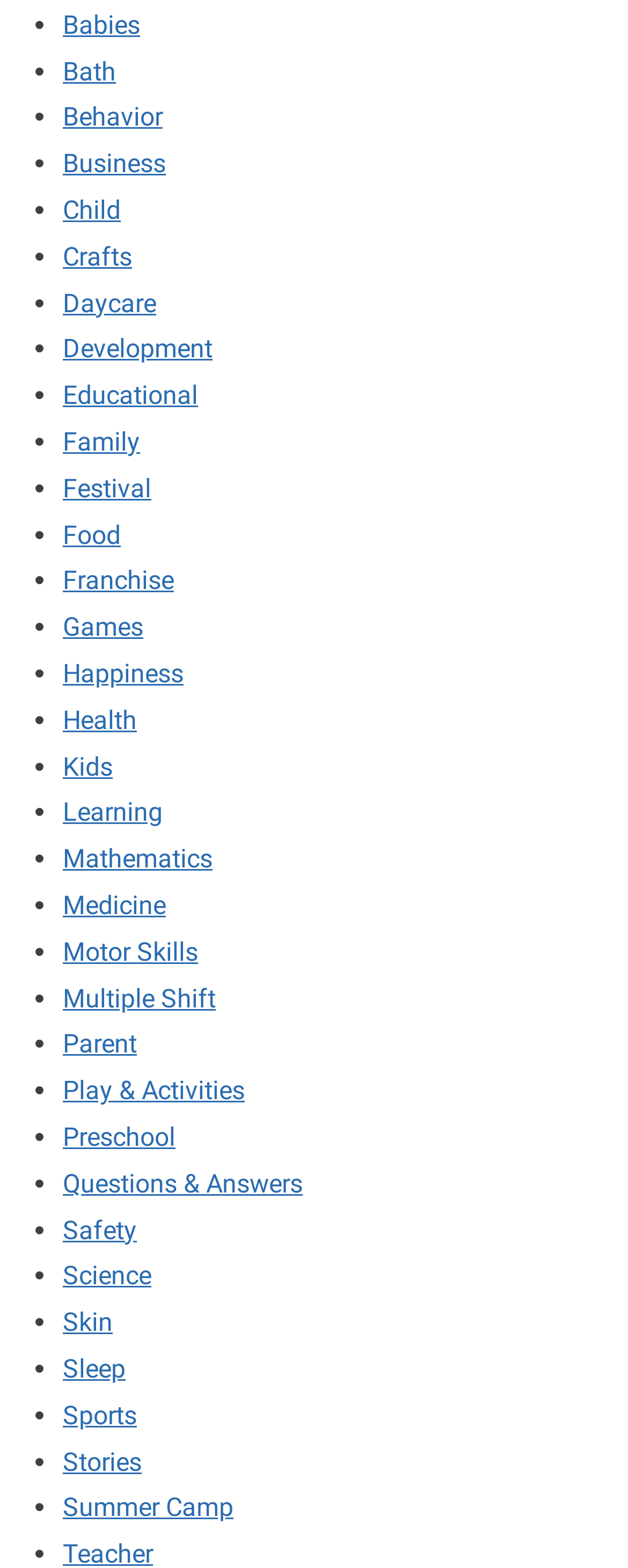Locate the bounding box coordinates of the clickable region necessary to complete the following instruction: "Click on Babies". Provide the coordinates in the format of four float numbers between 0 and 1, i.e., [left, top, right, bottom].

[0.1, 0.006, 0.223, 0.025]